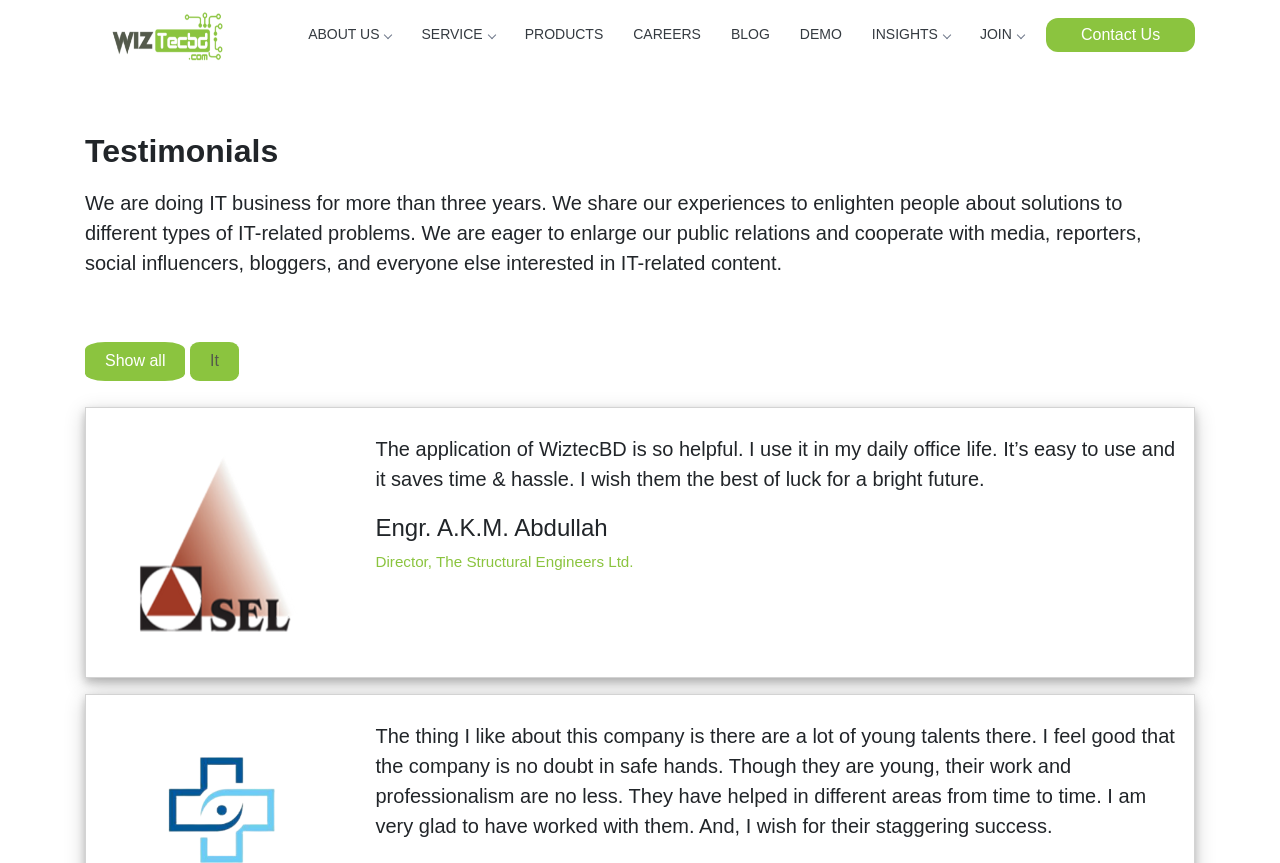Look at the image and write a detailed answer to the question: 
What is the sentiment of the testimonials on this webpage?

After reading the testimonials, I can see that they are all positive and express appreciation for the company's services. The language used is also encouraging and supportive, indicating a positive sentiment.